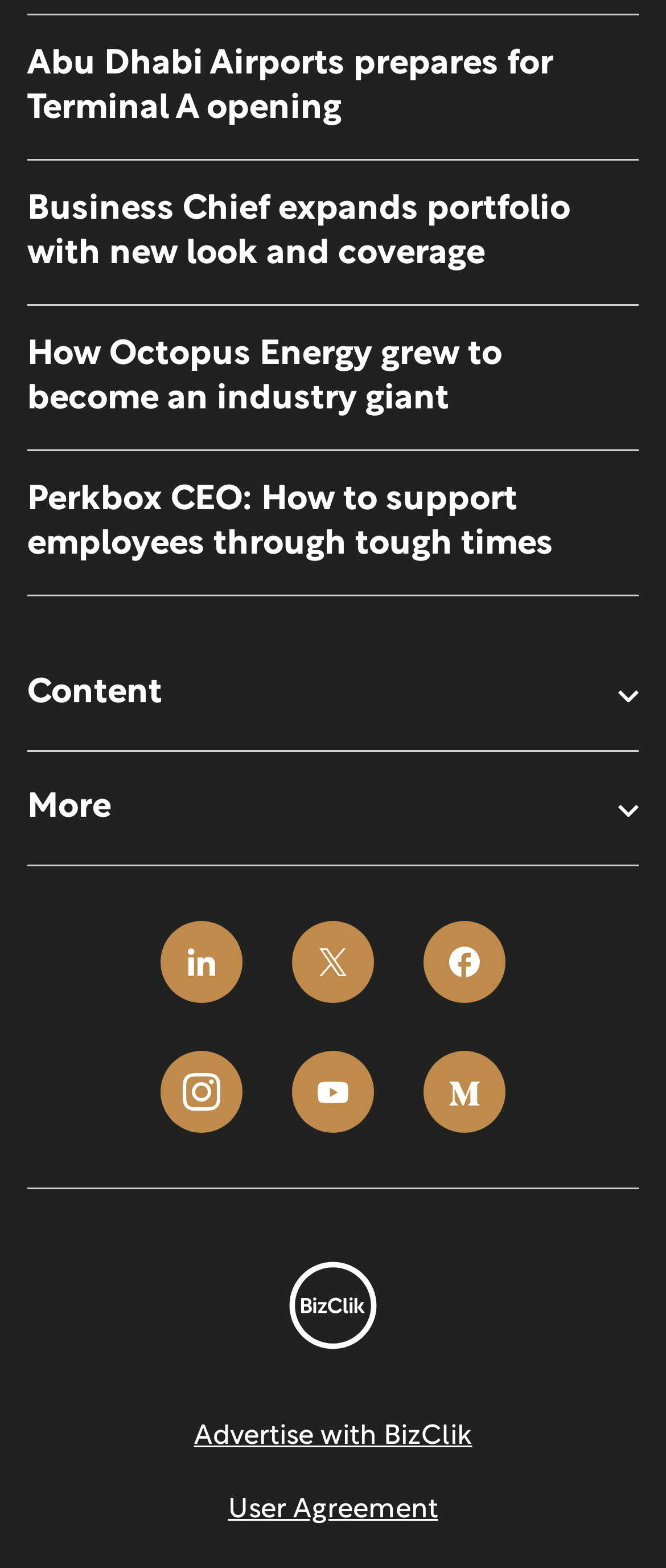What is the purpose of the 'Content' button?
Analyze the screenshot and provide a detailed answer to the question.

I inferred the purpose of the 'Content' button by looking at its position and the layout table element associated with it. The button is likely used to show more content, possibly related to the articles or news on the page.